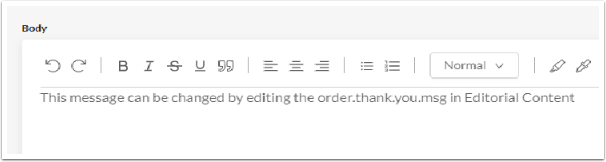Give a one-word or one-phrase response to the question:
What is the purpose of this functionality?

tailoring communications